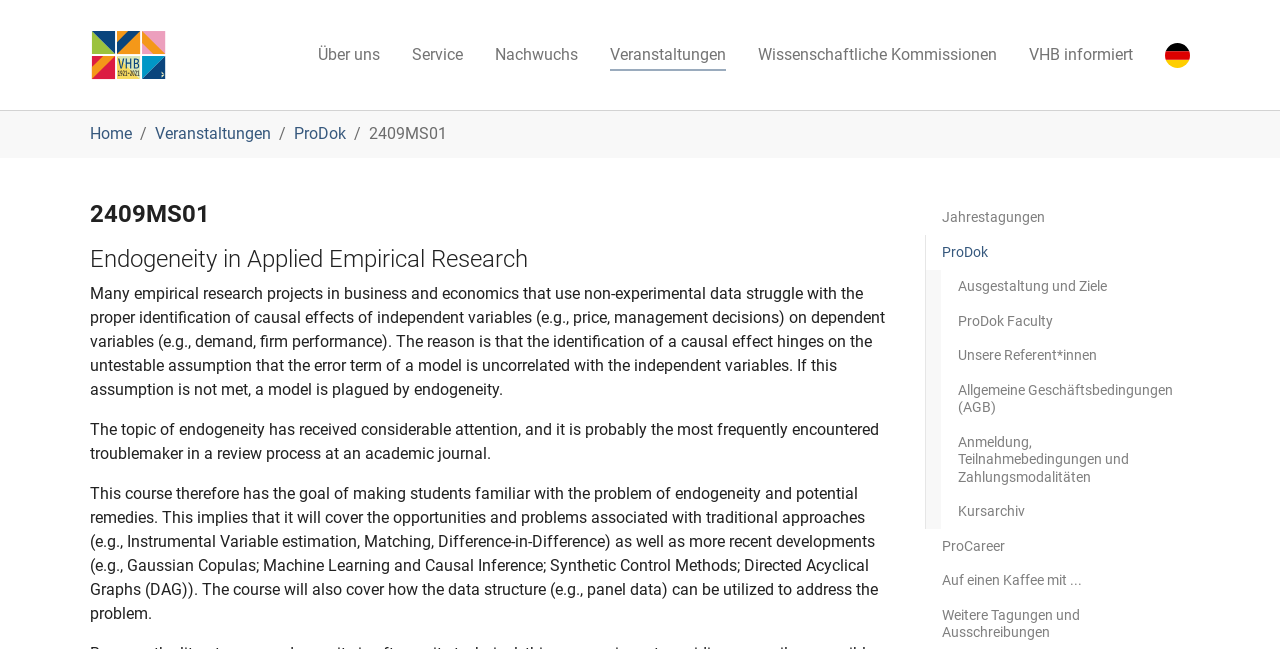Locate the bounding box coordinates of the area that needs to be clicked to fulfill the following instruction: "Read about Endogeneity in Applied Empirical Research". The coordinates should be in the format of four float numbers between 0 and 1, namely [left, top, right, bottom].

[0.07, 0.377, 0.691, 0.422]